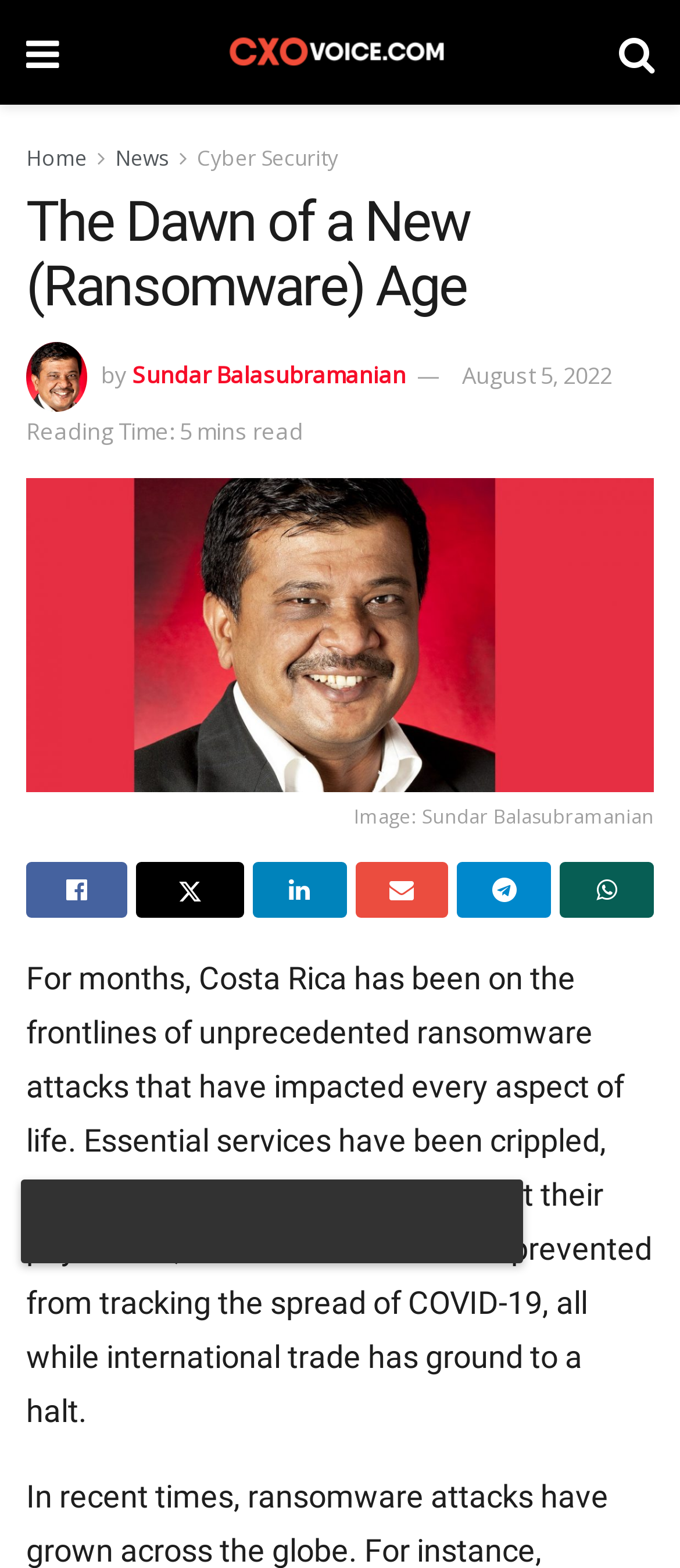Based on the element description Share on Facebook, identify the bounding box of the UI element in the given webpage screenshot. The coordinates should be in the format (top-left x, top-left y, bottom-right x, bottom-right y) and must be between 0 and 1.

[0.038, 0.55, 0.187, 0.585]